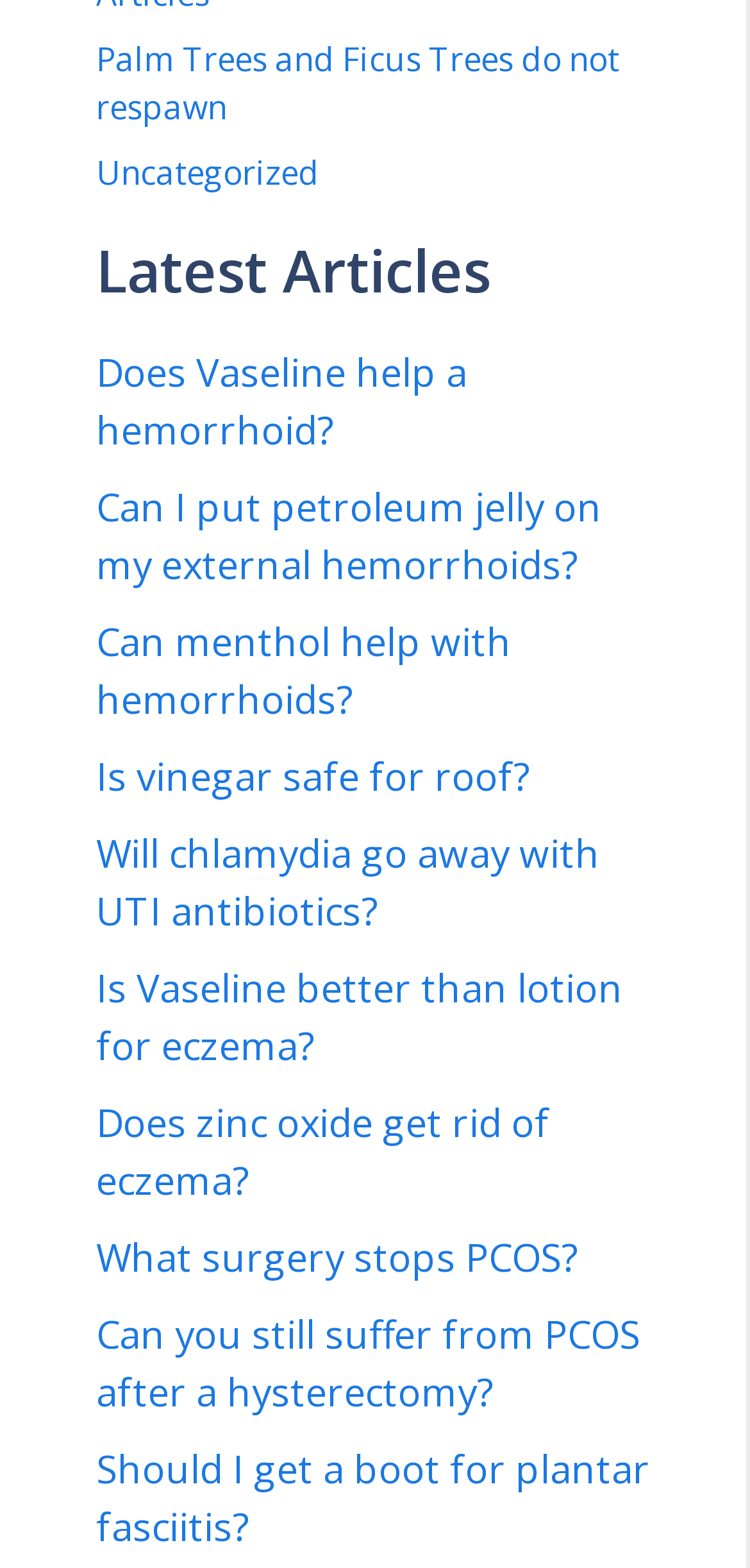Can you identify the bounding box coordinates of the clickable region needed to carry out this instruction: 'View clients'? The coordinates should be four float numbers within the range of 0 to 1, stated as [left, top, right, bottom].

None